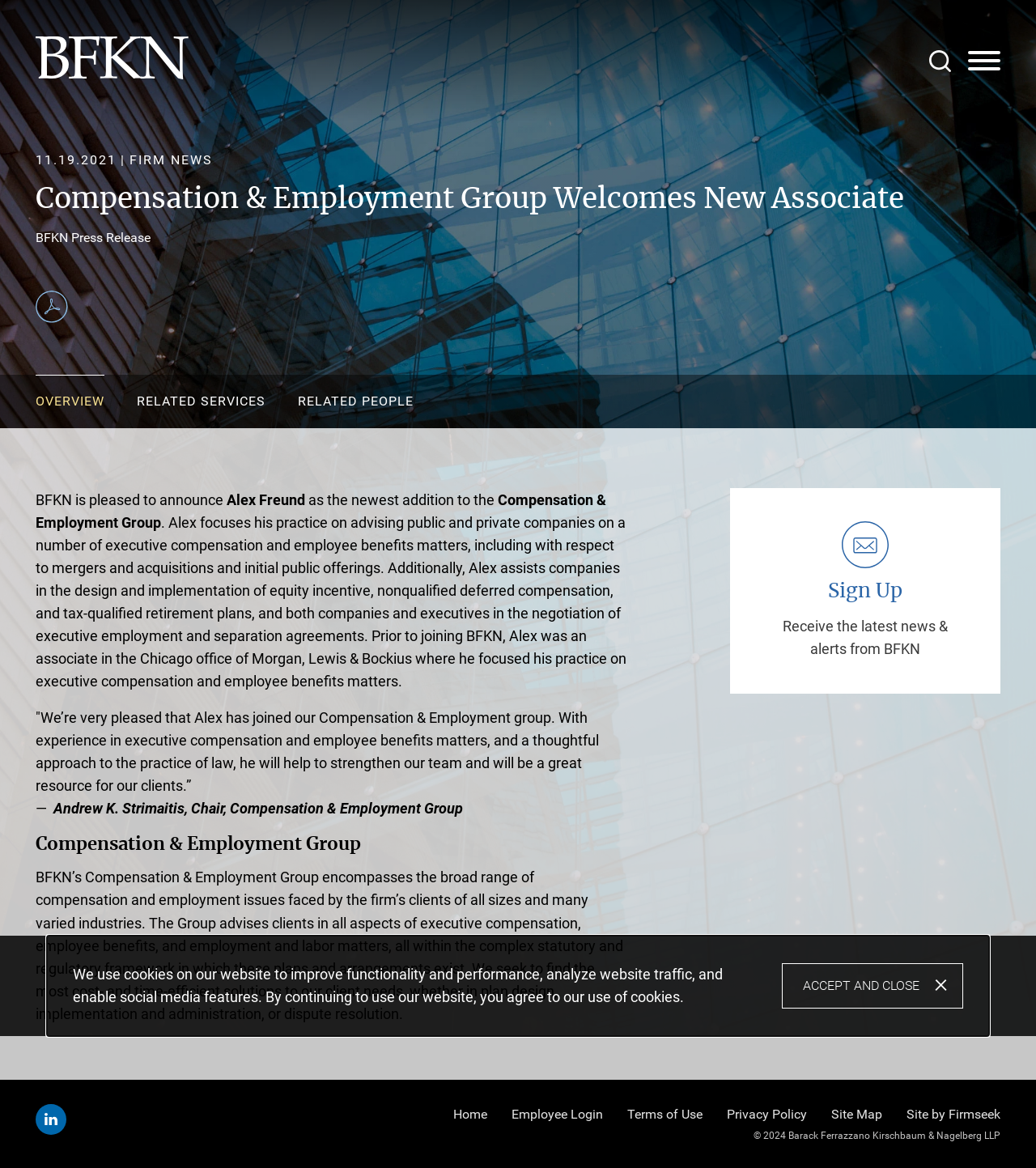Specify the bounding box coordinates of the element's region that should be clicked to achieve the following instruction: "Go to the 'OVERVIEW' tab". The bounding box coordinates consist of four float numbers between 0 and 1, in the format [left, top, right, bottom].

[0.034, 0.335, 0.101, 0.352]